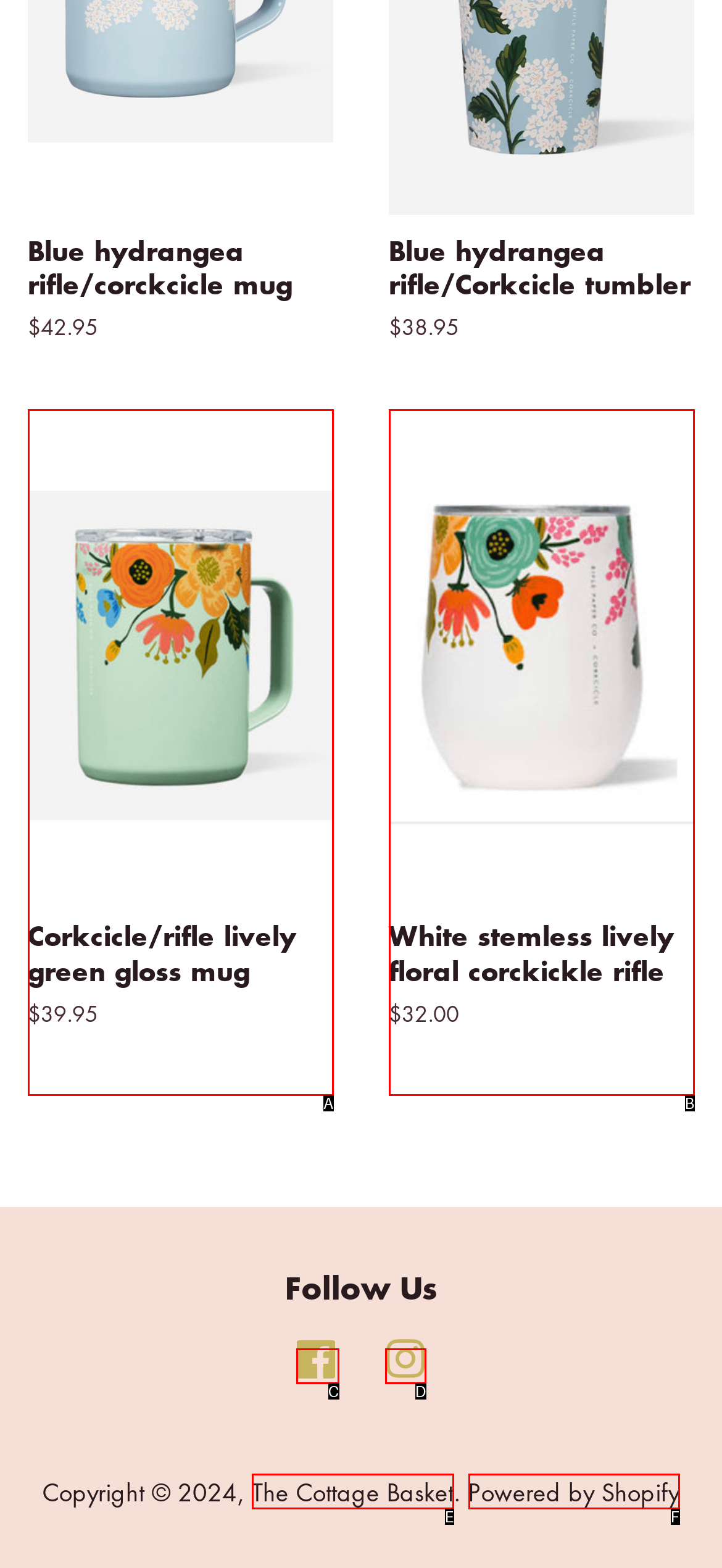Which HTML element matches the description: Facebook?
Reply with the letter of the correct choice.

C